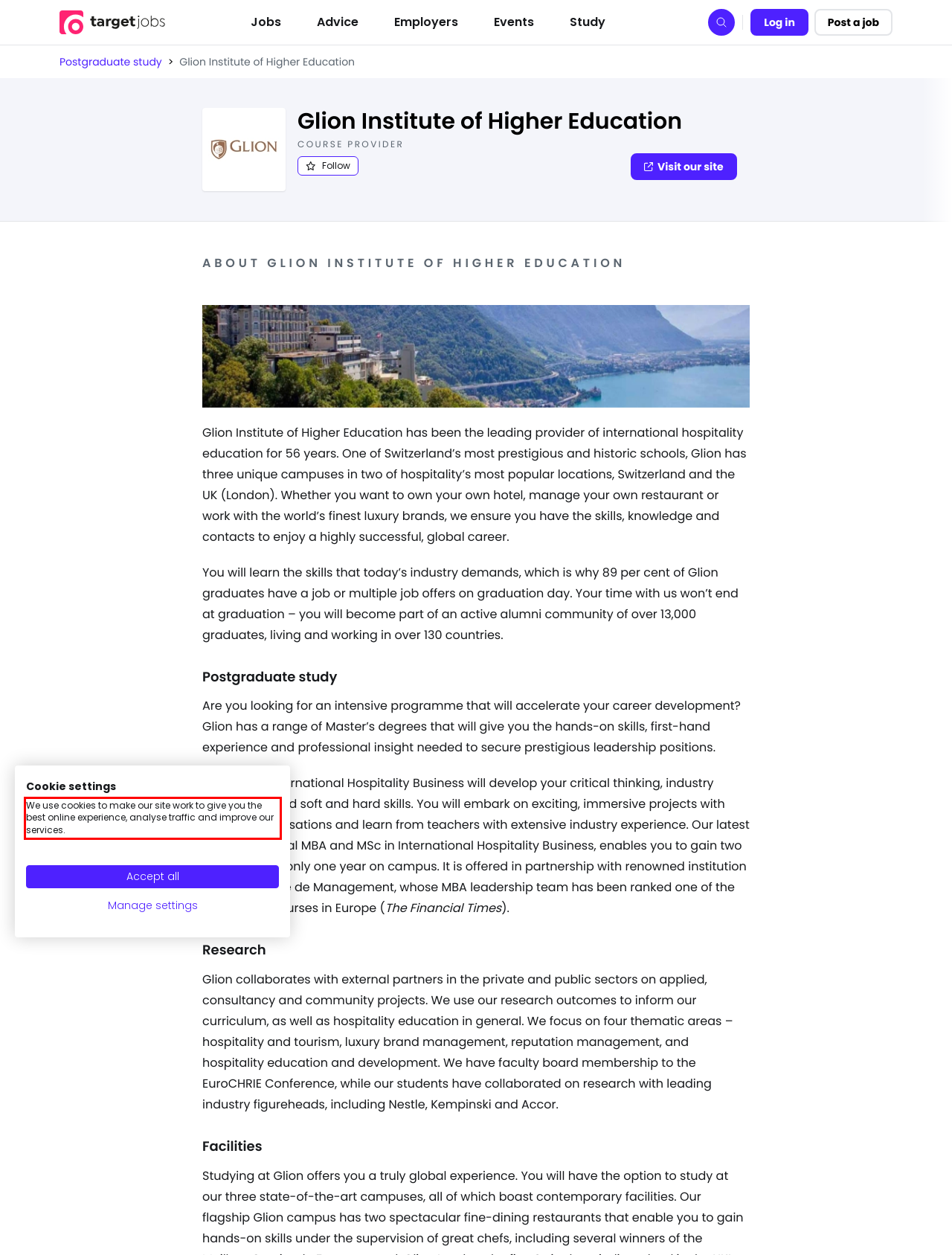You are presented with a screenshot containing a red rectangle. Extract the text found inside this red bounding box.

We use cookies to make our site work to give you the best online experience, analyse traffic and improve our services.